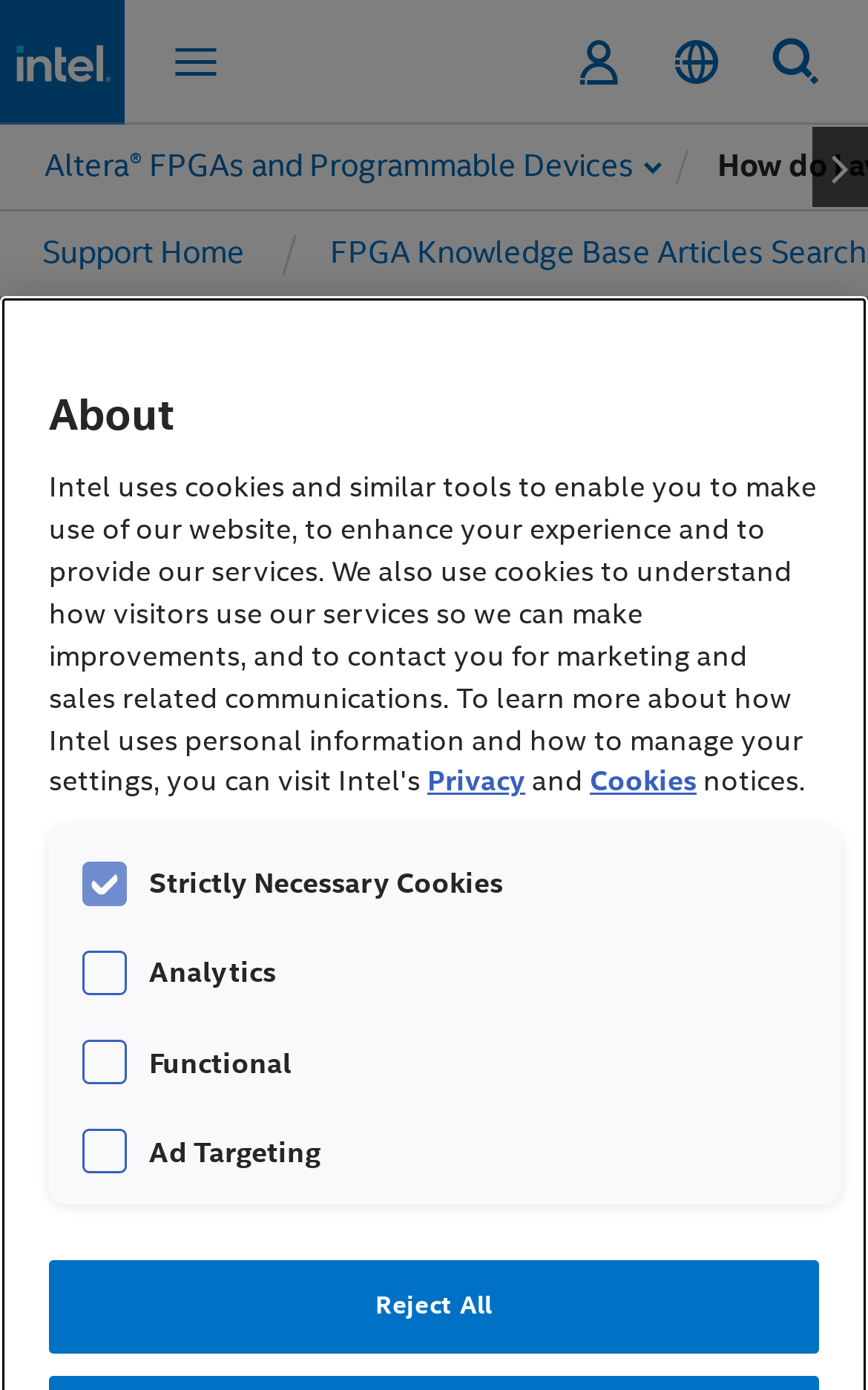Detail the various sections and features of the webpage.

This webpage appears to be a technical support article from Intel, with a focus on avoiding differential pad placement restrictions in Quartus II software. 

At the top of the page, there is a main navigation bar with several buttons, including an Intel logo that links to the home page, a toggle navigation button, a sign-in button, a language selector, and a search button. 

Below the navigation bar, there is a breadcrumbs section with buttons indicating the current location within the website. 

The main content of the page is divided into several sections. The first section displays the article ID, content type, and last reviewed date. 

The next section is the main article, which has a heading that asks the question "How do I avoid differential pad placement restrictions when my design features single ended pins with a very low toggle rate?" 

Below the heading, there are links to related topics, including "Description" and "Environment". There are also buttons to print or email the article. 

Further down the page, there is a section with a heading "About" that contains links to privacy and cookies notices. 

Below this section, there are several checkboxes with headings related to cookie settings, including "Strictly Necessary Cookies", "Analytics", "Functional", "Ad Targeting", and "Data Sharing". Each checkbox has a corresponding heading that describes its purpose. 

At the very bottom of the page, there is a "Reject All" button.